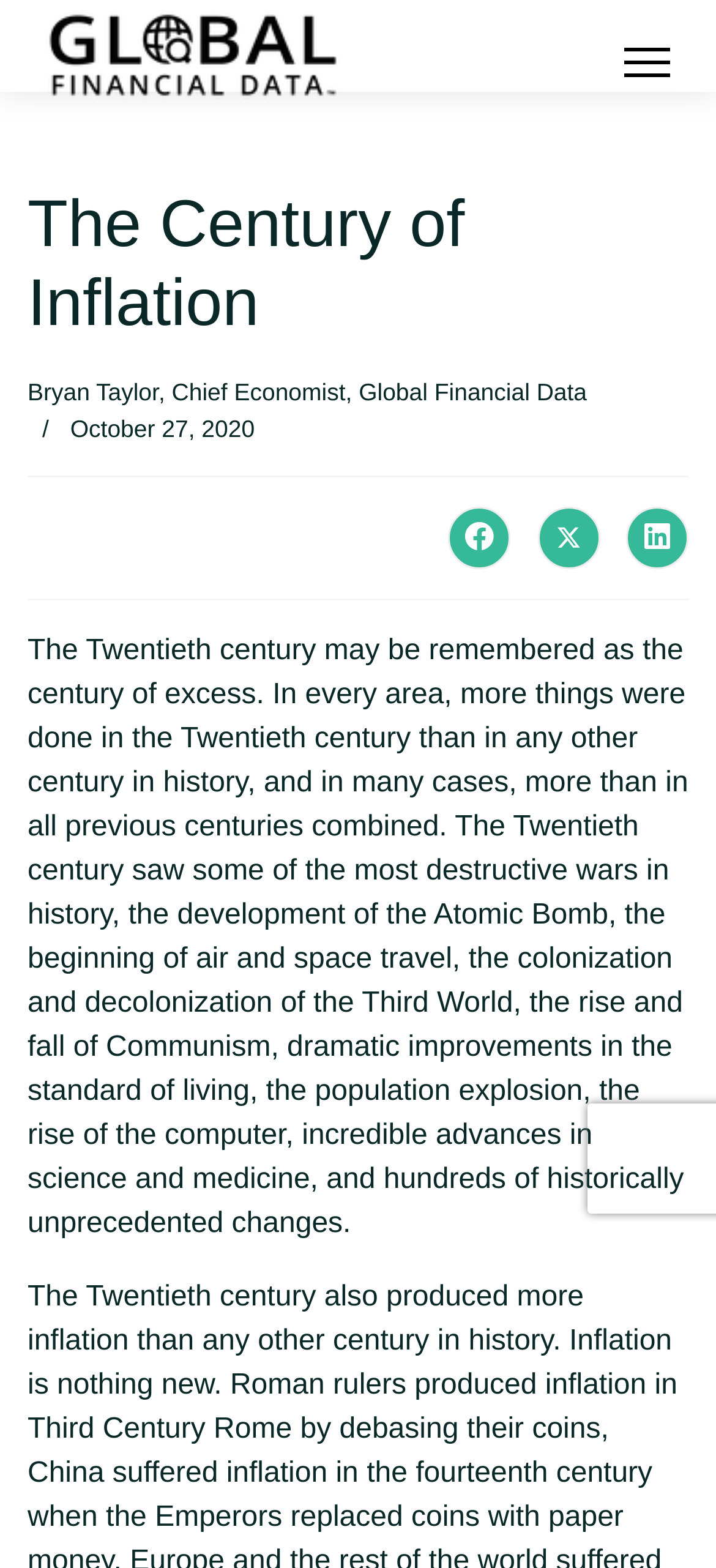Use a single word or phrase to answer the question:
Is there an image on the webpage?

Yes